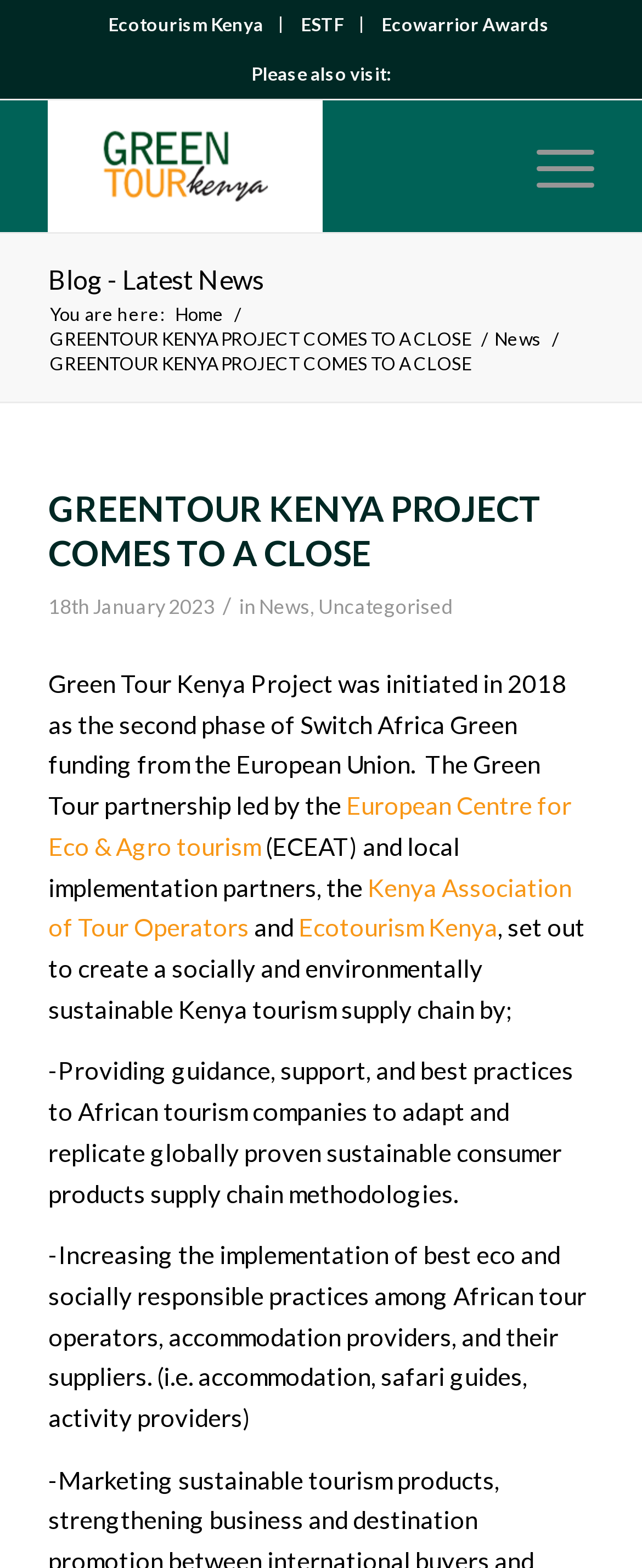Determine the bounding box for the described UI element: "Evans Moore, LLC".

None